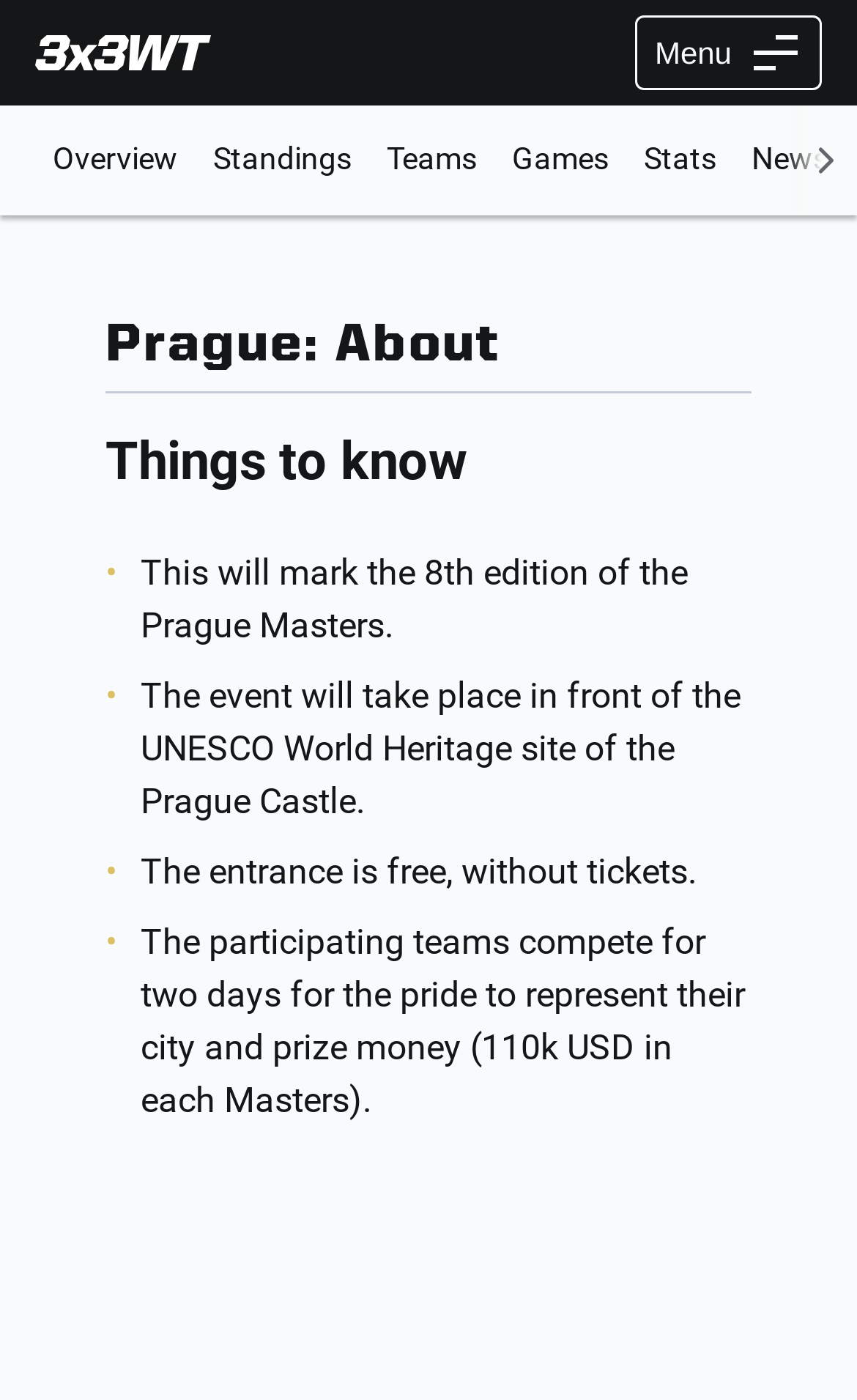Locate the bounding box coordinates of the clickable area to execute the instruction: "Learn about Economics". Provide the coordinates as four float numbers between 0 and 1, represented as [left, top, right, bottom].

None